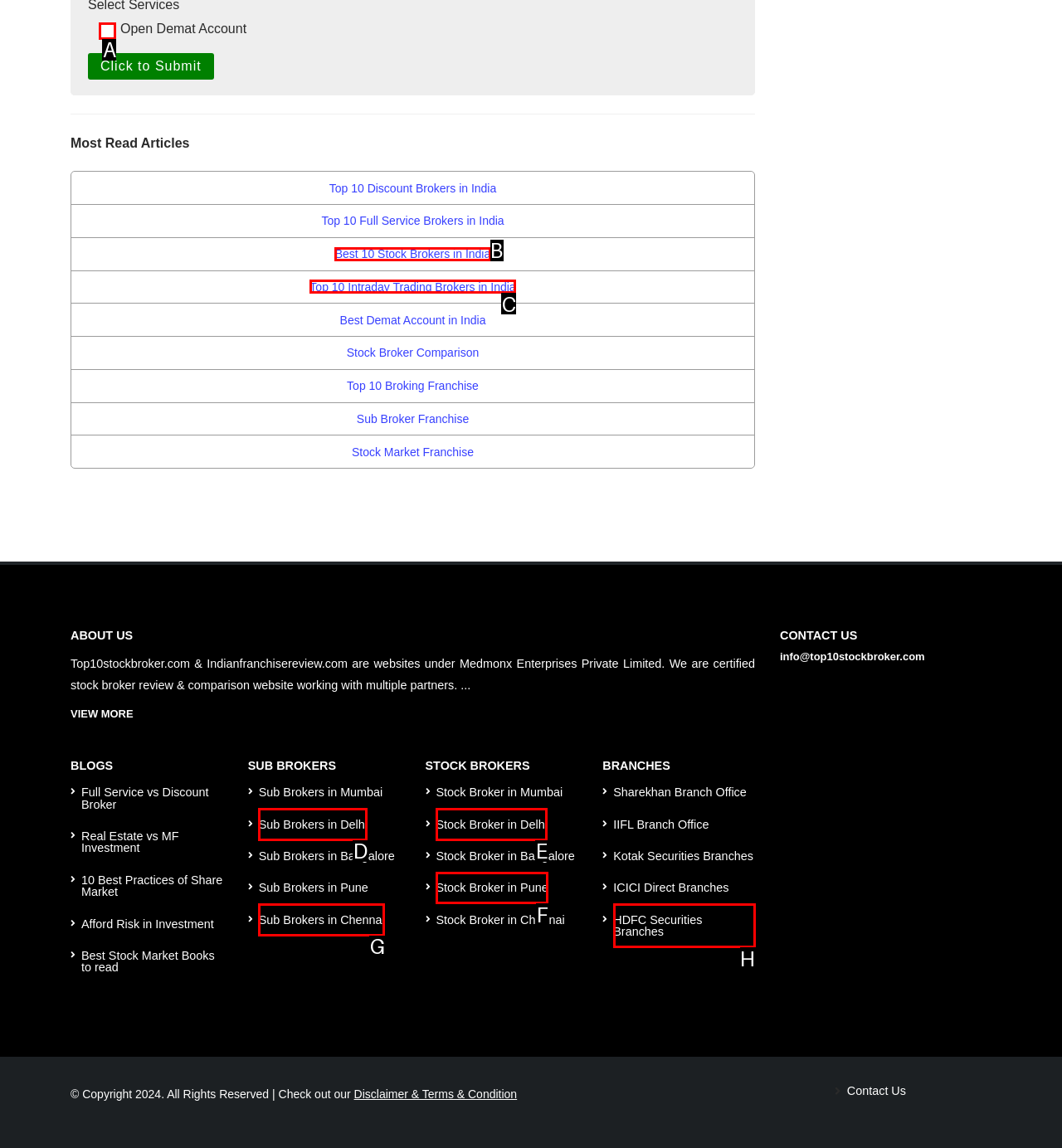Identify the correct UI element to click for this instruction: Open Demat Account
Respond with the appropriate option's letter from the provided choices directly.

A